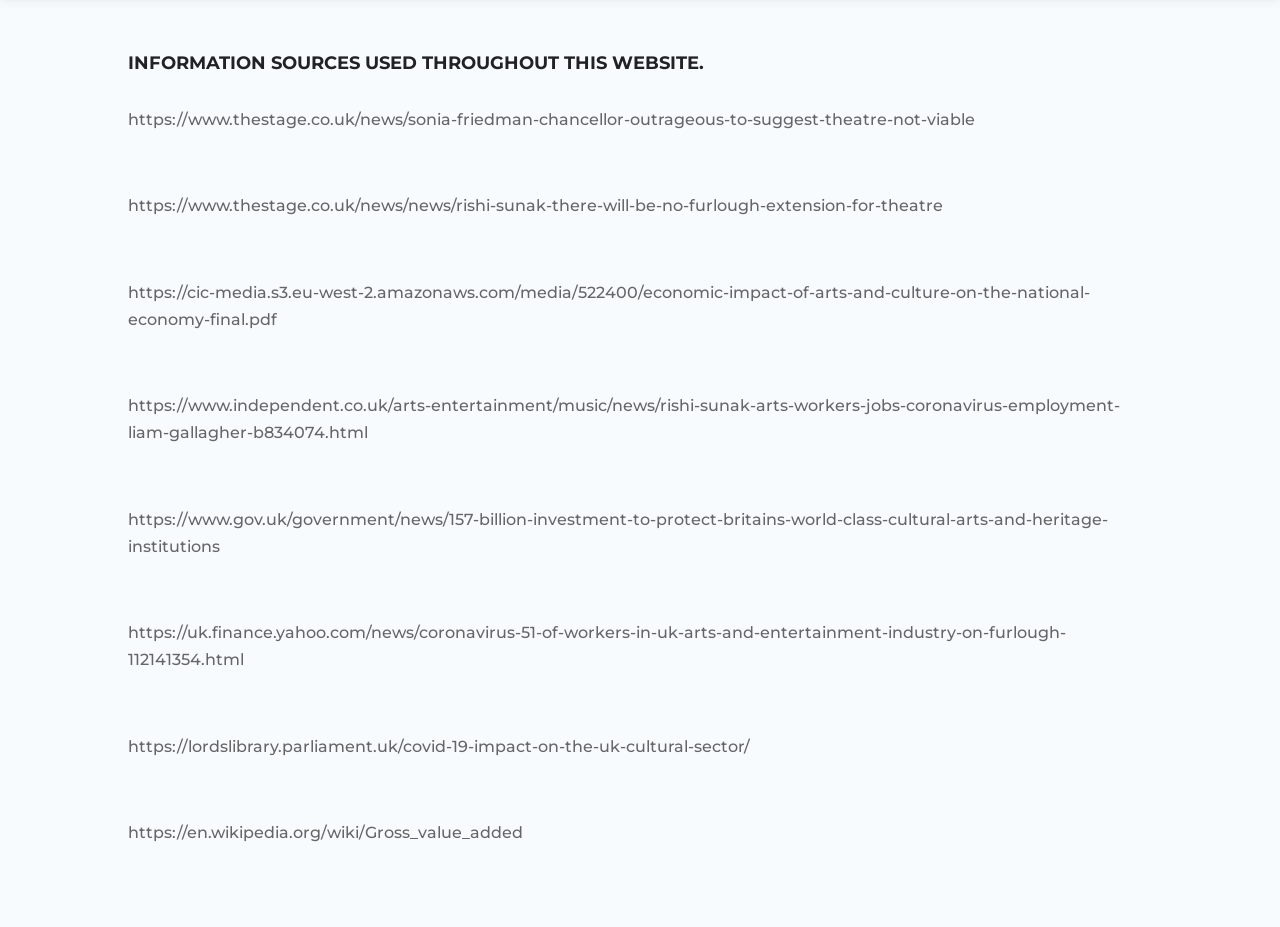Please find the bounding box coordinates of the clickable region needed to complete the following instruction: "check the impact of COVID-19 on the UK cultural sector". The bounding box coordinates must consist of four float numbers between 0 and 1, i.e., [left, top, right, bottom].

[0.1, 0.795, 0.586, 0.815]